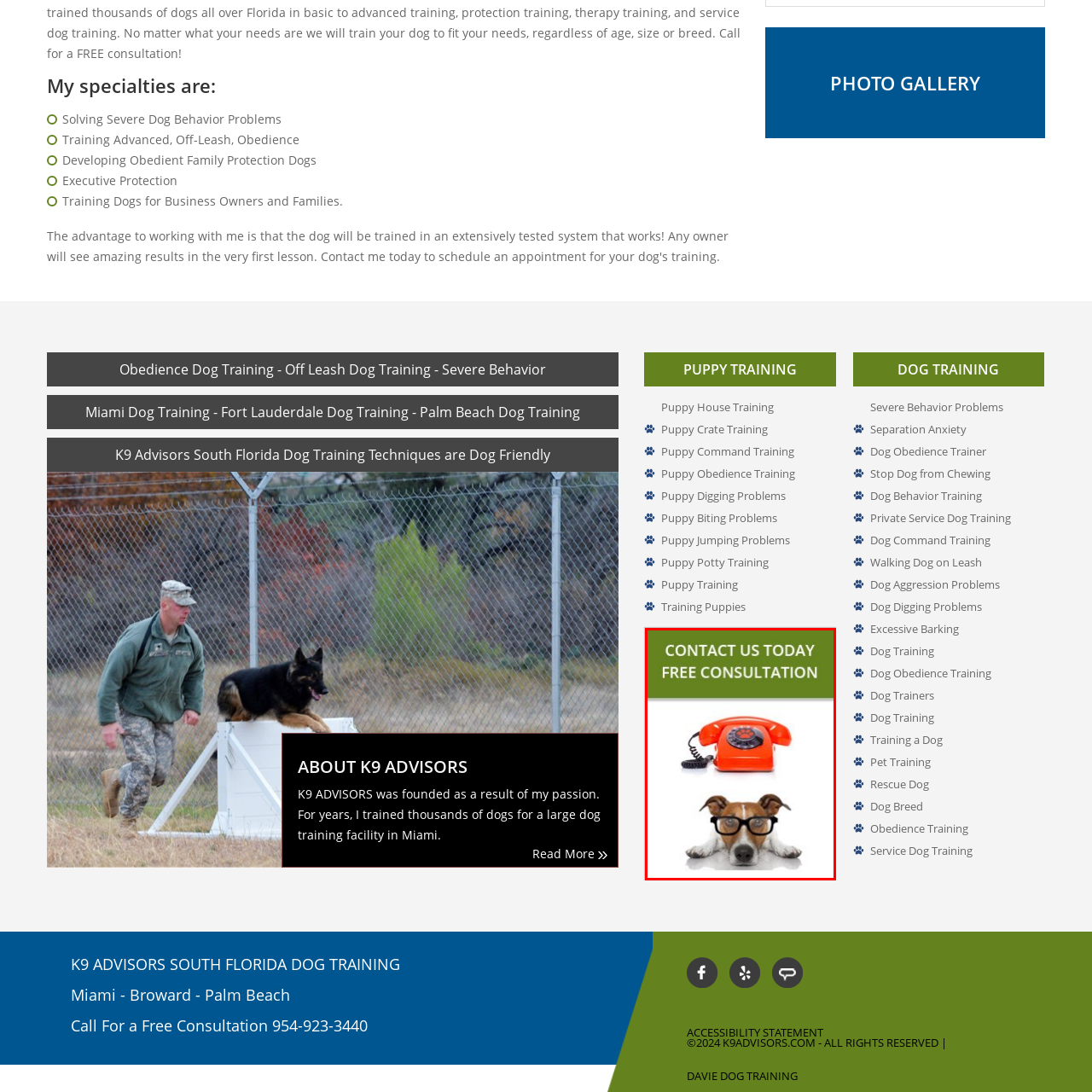Please analyze the portion of the image highlighted by the red bounding box and respond to the following question with a detailed explanation based on what you see: What is the purpose of the 'FREE CONSULTATION' text?

The caption states that the 'FREE CONSULTATION' text is in bold letters, which suggests that it is meant to draw attention to the fact that interested individuals can seek advice and assistance for dog training needs without incurring any cost.